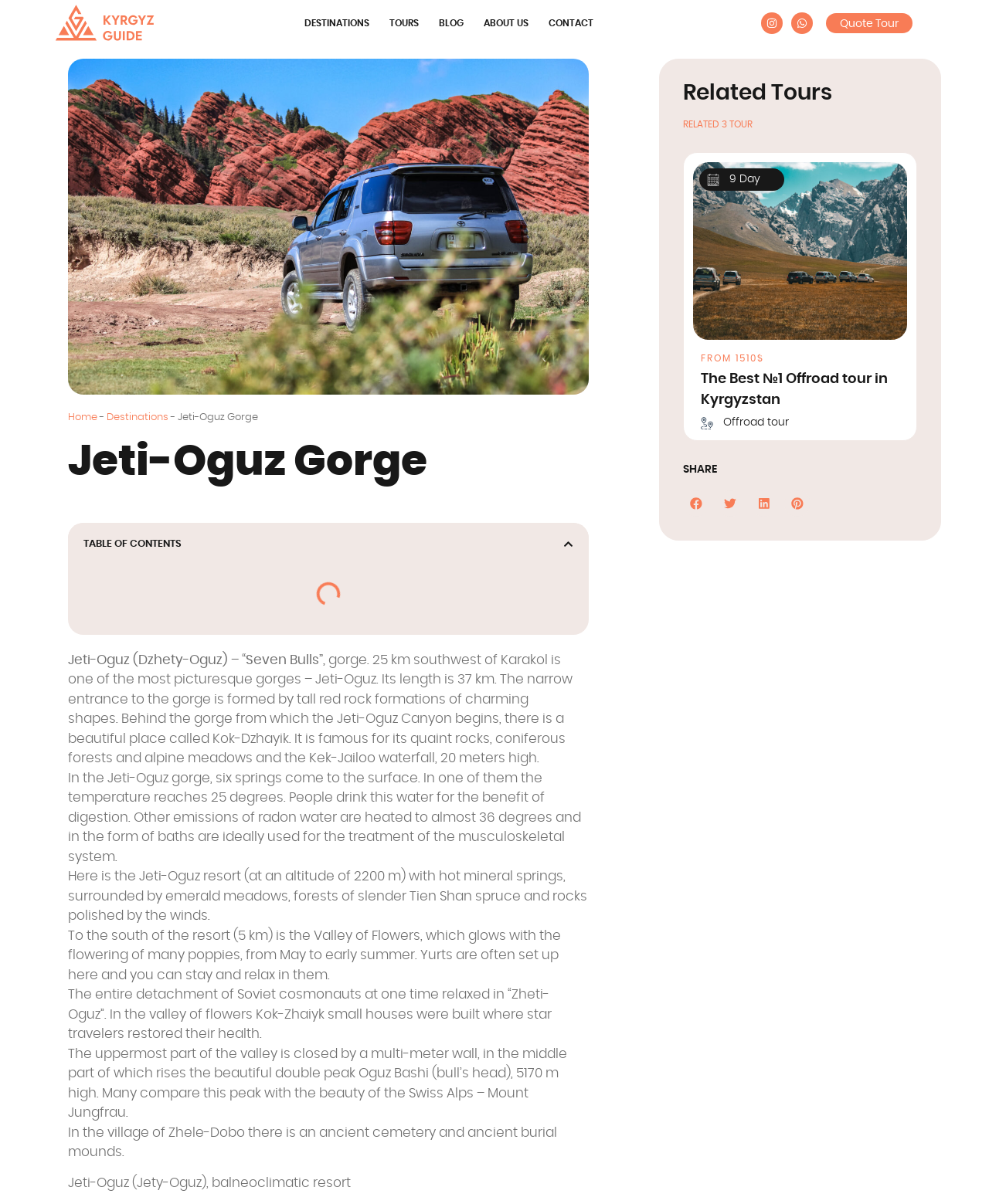Carefully examine the image and provide an in-depth answer to the question: What is the name of the valley with many poppies?

The name of the valley is mentioned in the static text element with the text 'To the south of the resort (5 km) is the Valley of Flowers, which glows with the flowering of many poppies, from May to early summer.'